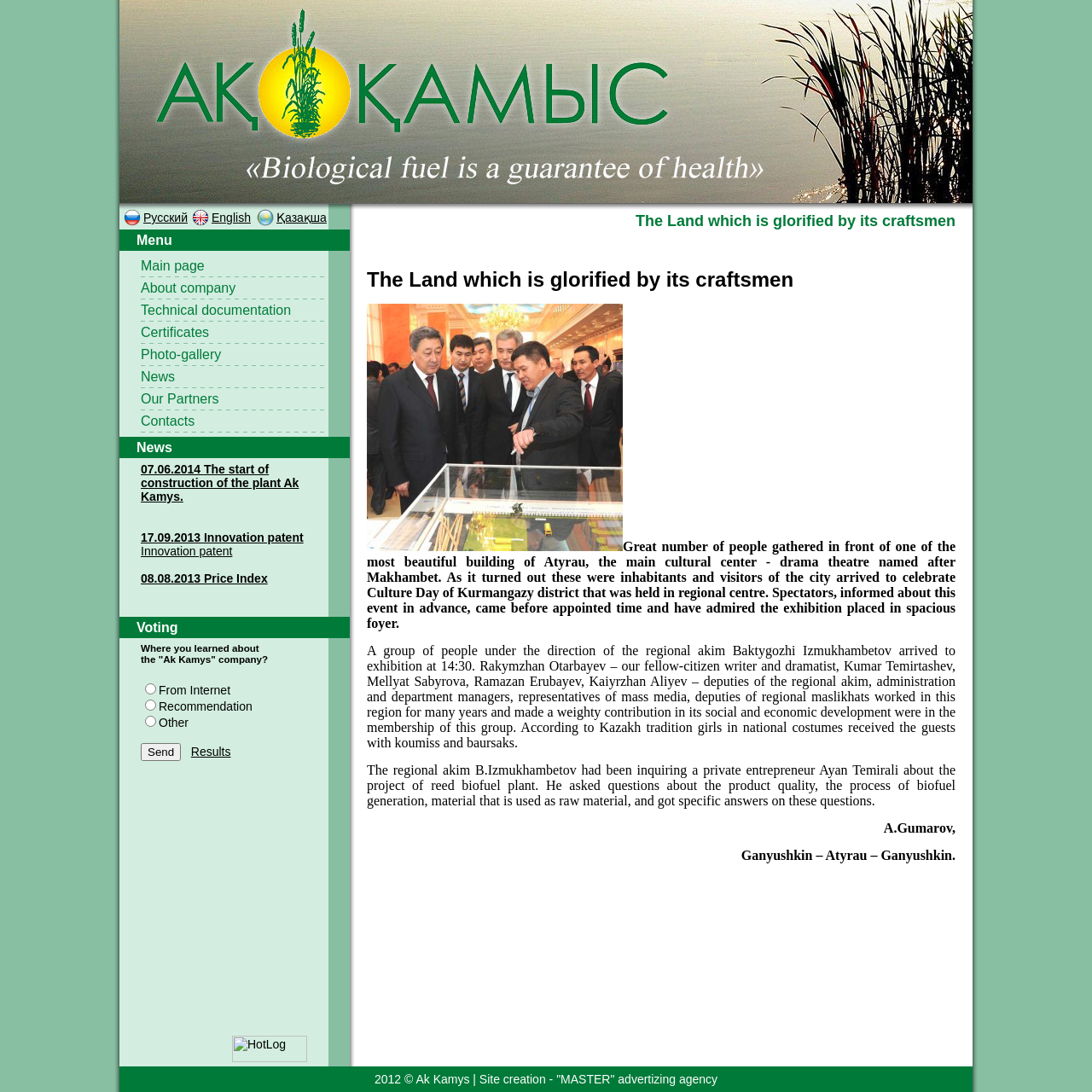Could you determine the bounding box coordinates of the clickable element to complete the instruction: "View the News page"? Provide the coordinates as four float numbers between 0 and 1, i.e., [left, top, right, bottom].

[0.129, 0.338, 0.16, 0.351]